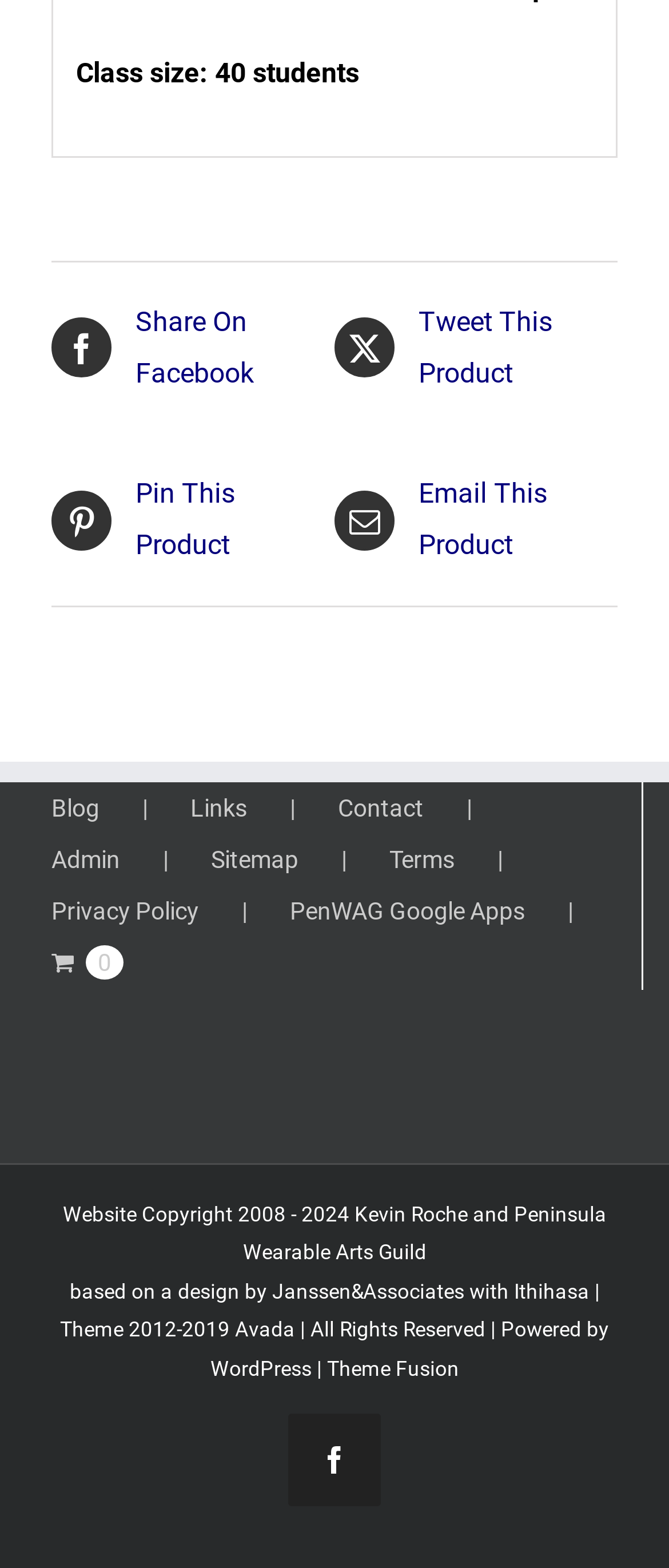Provide the bounding box coordinates for the area that should be clicked to complete the instruction: "Share on Facebook".

[0.077, 0.189, 0.5, 0.255]